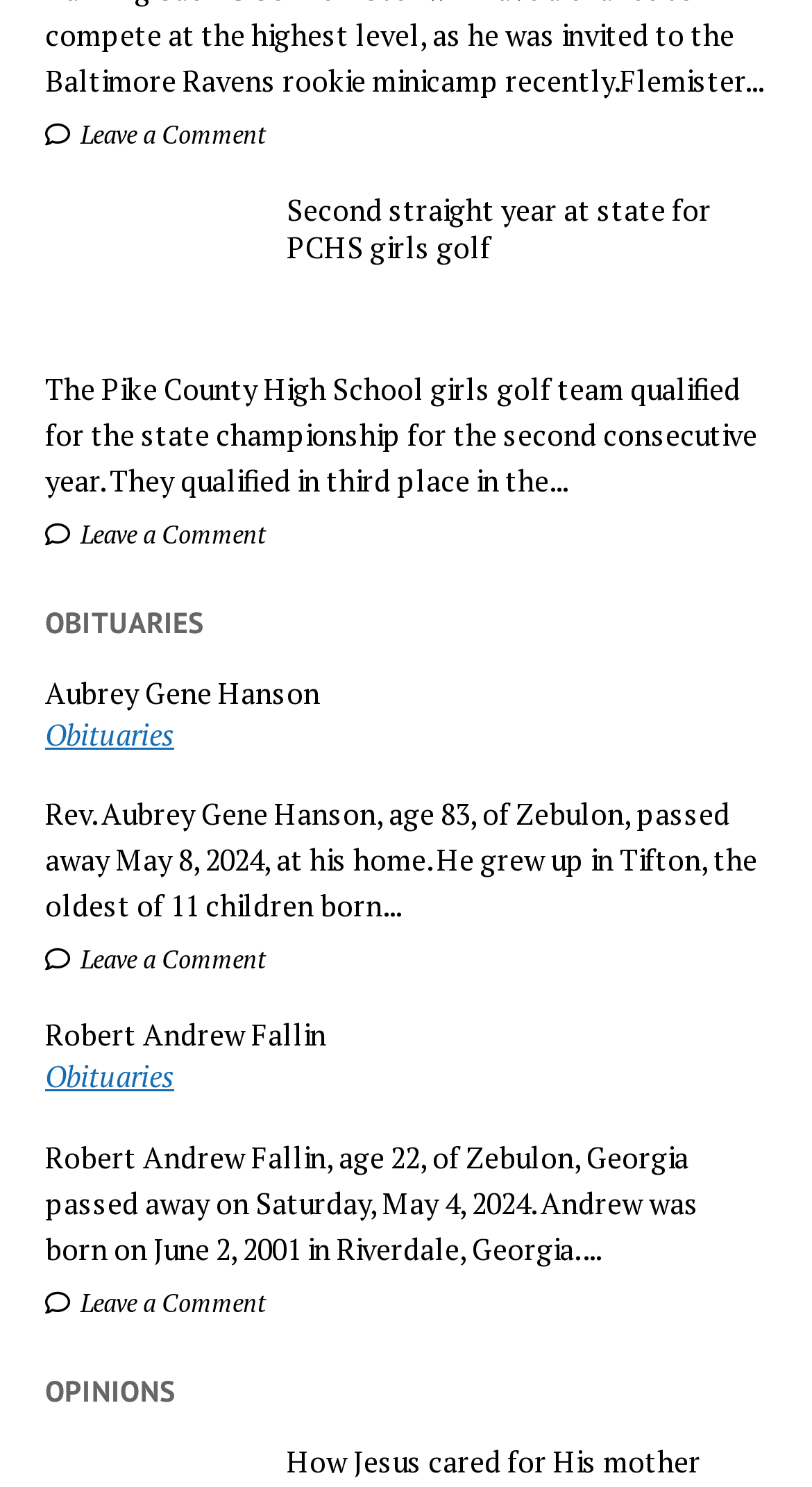Please identify the bounding box coordinates of the element I need to click to follow this instruction: "Select Bisexual".

None